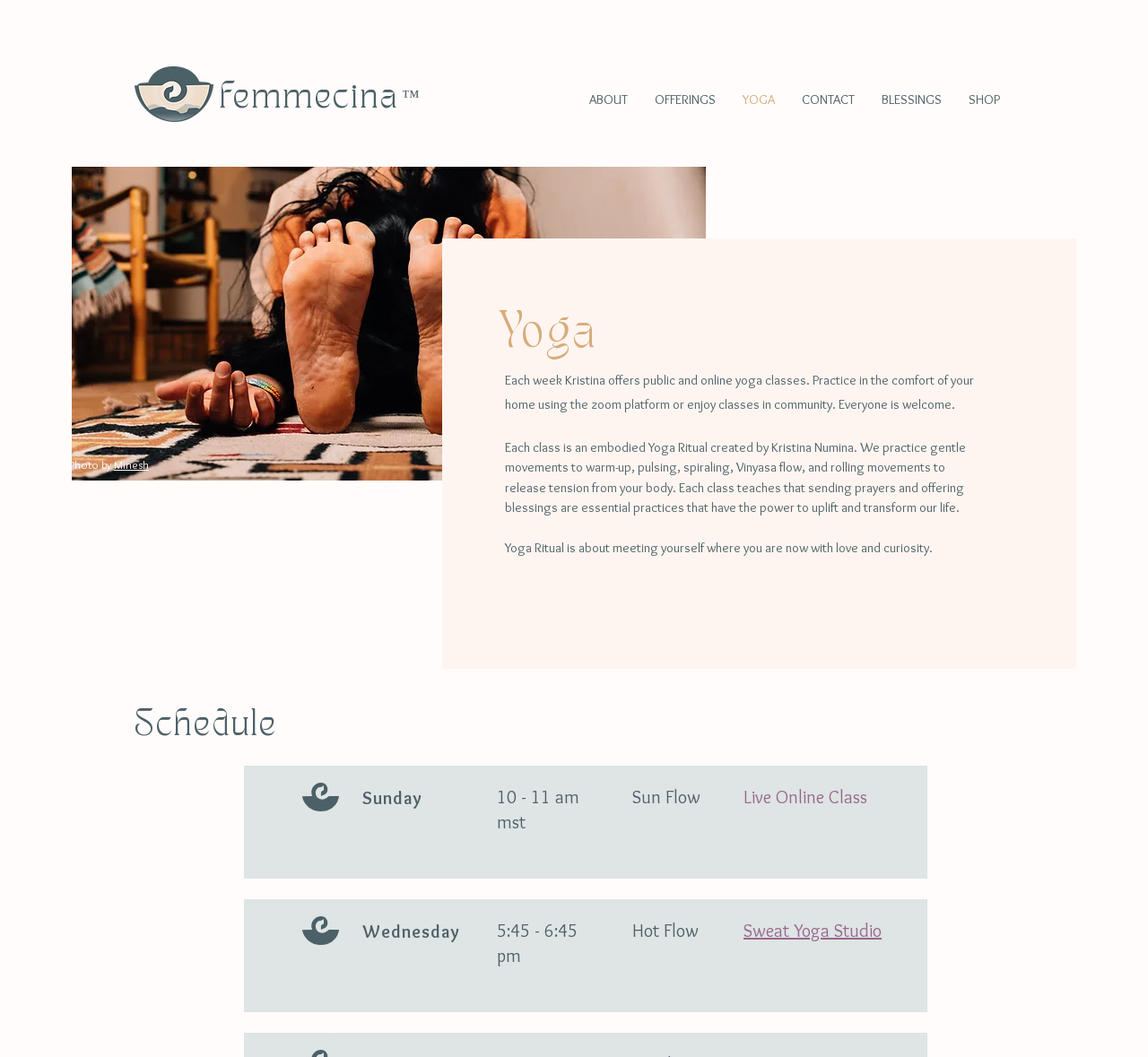Consider the image and give a detailed and elaborate answer to the question: 
What is the name of the studio where the Wednesday class is held?

The name of the studio is mentioned in the text as 'Sweat Yoga Studio' in the context of the Wednesday class schedule.